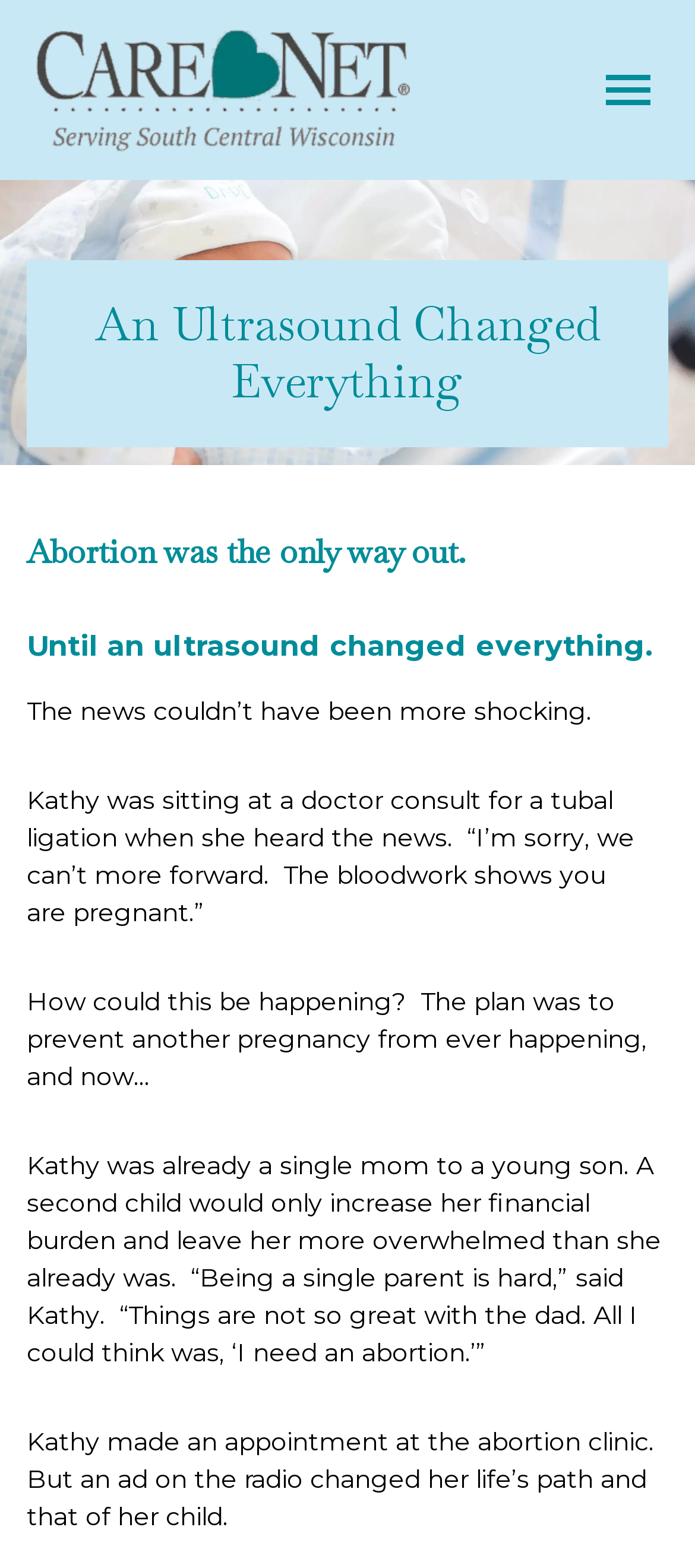Use one word or a short phrase to answer the question provided: 
What was Kathy doing when she found out she was pregnant?

Sitting at a doctor's consult